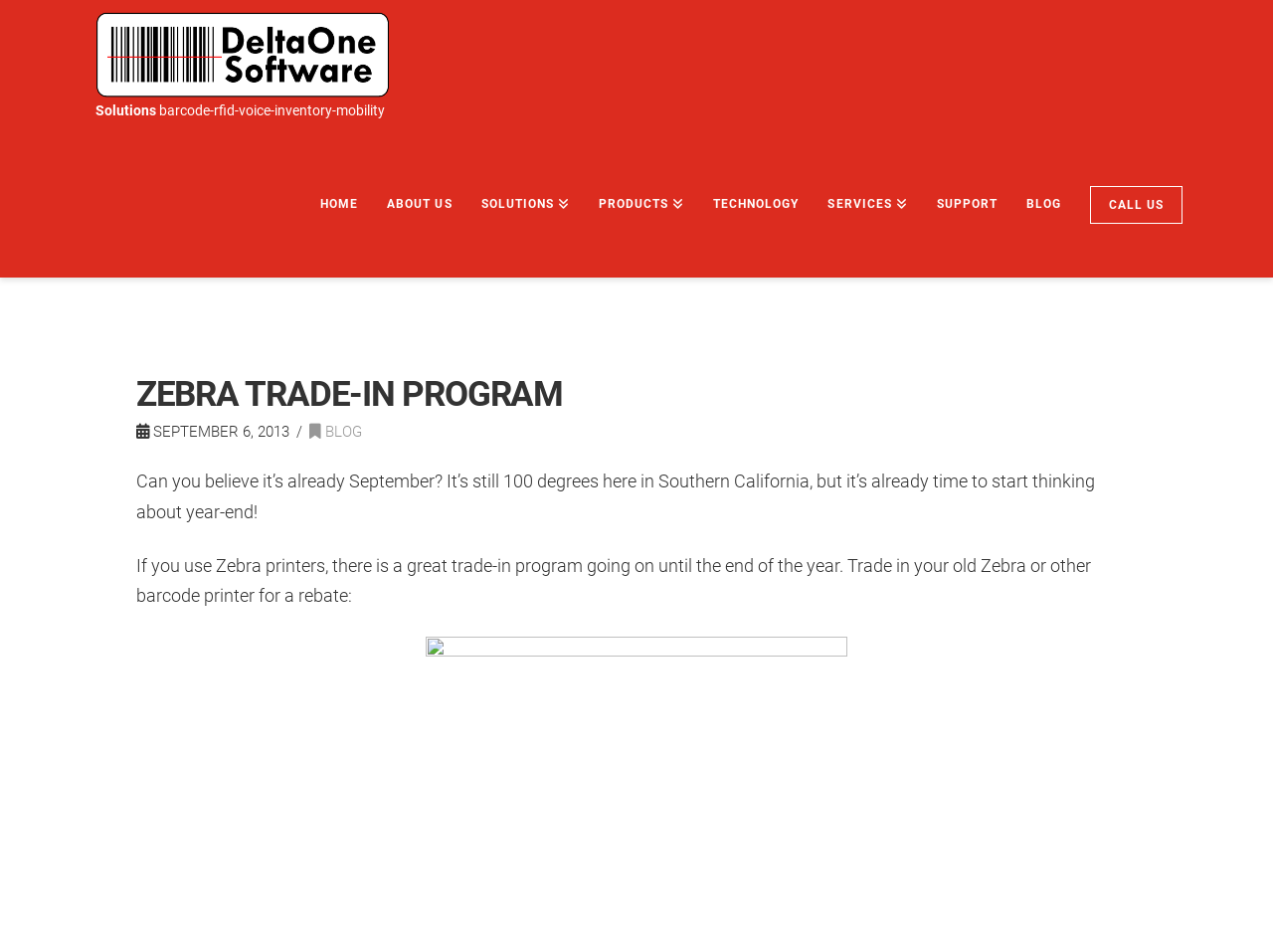Pinpoint the bounding box coordinates of the clickable element needed to complete the instruction: "Read the 'ZEBRA TRADE-IN PROGRAM' heading". The coordinates should be provided as four float numbers between 0 and 1: [left, top, right, bottom].

[0.107, 0.396, 0.893, 0.434]